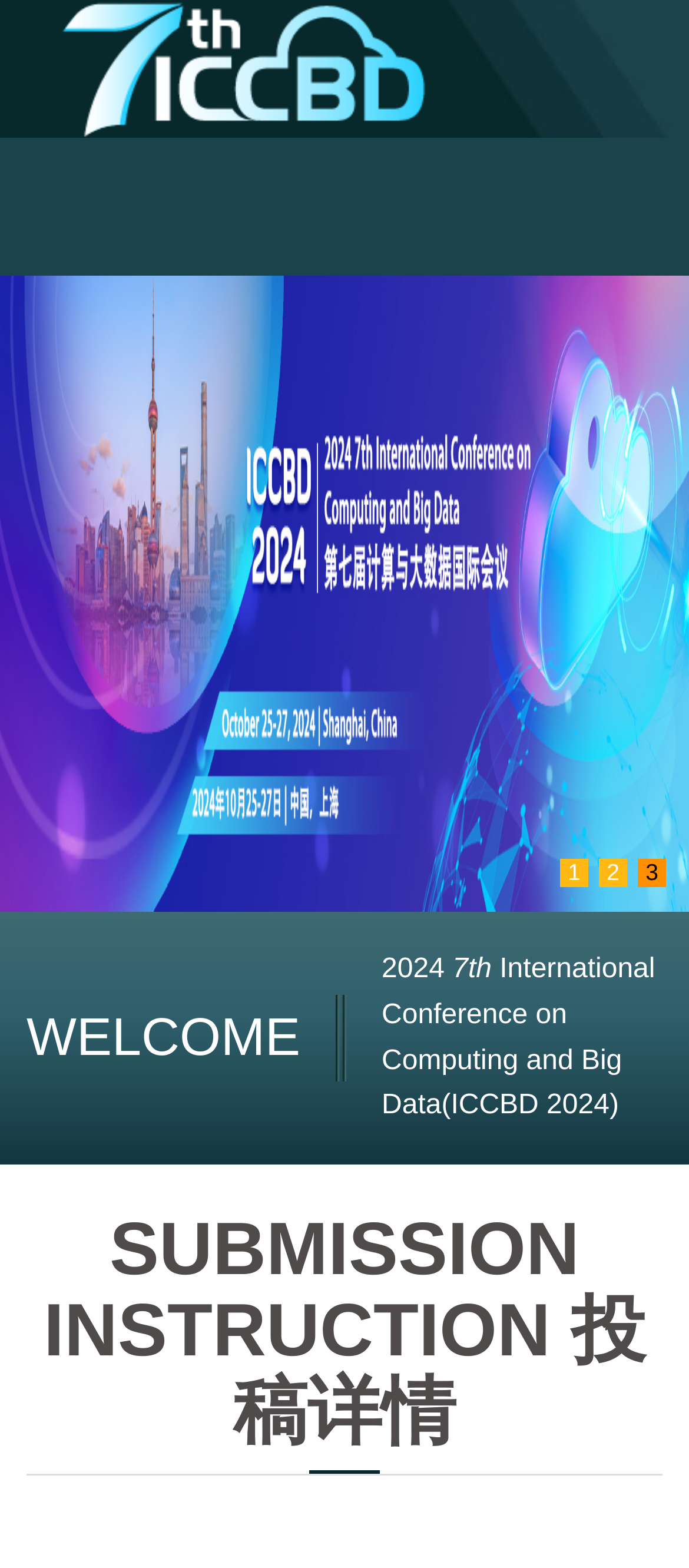Determine the bounding box of the UI element mentioned here: "History 大会历史". The coordinates must be in the format [left, top, right, bottom] with values ranging from 0 to 1.

[0.544, 0.041, 0.959, 0.109]